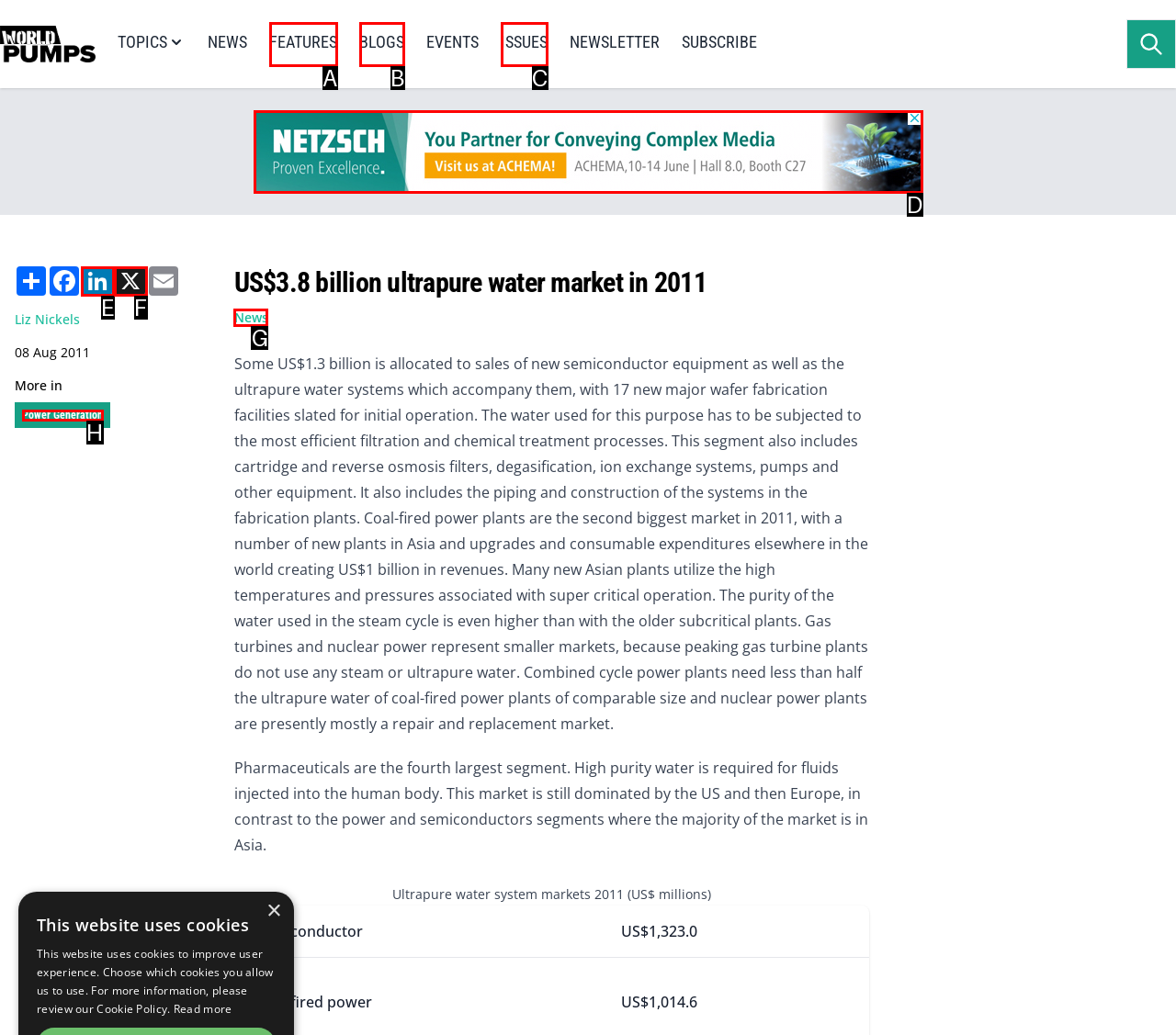Identify the HTML element that best matches the description: Power Generation. Provide your answer by selecting the corresponding letter from the given options.

H